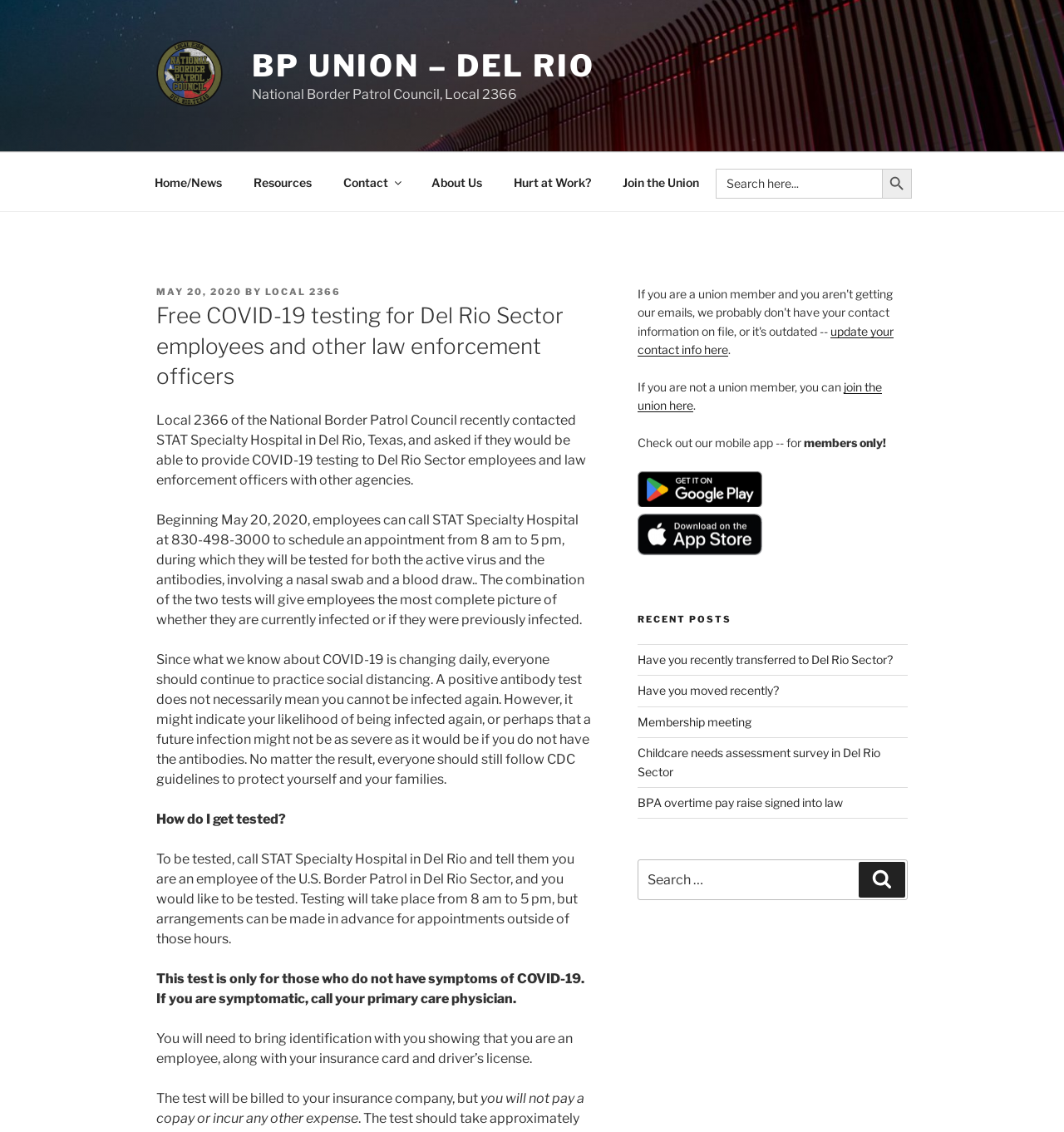Identify the bounding box of the UI element that matches this description: "Sign up for updates".

None